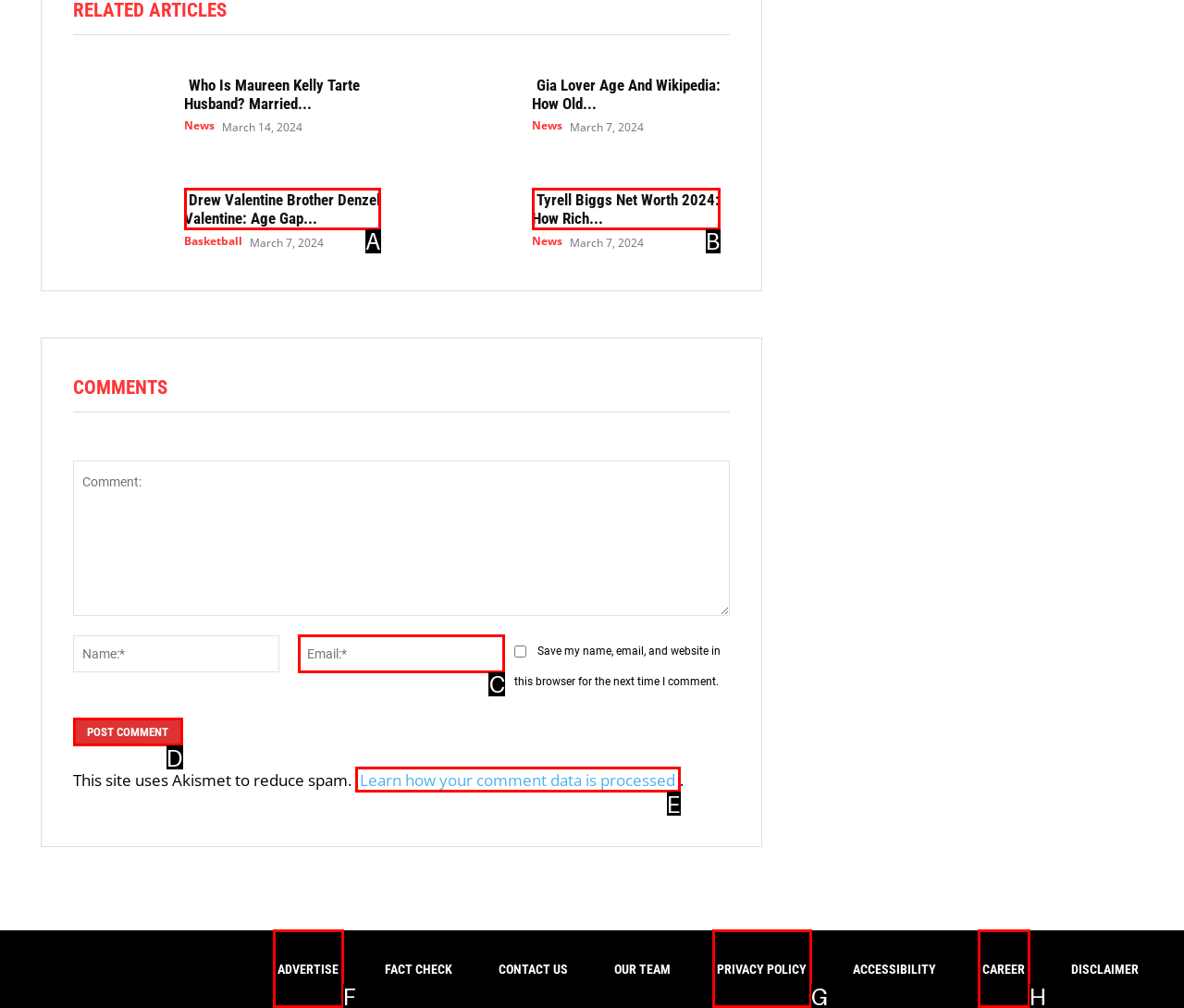Select the UI element that should be clicked to execute the following task: Post a comment
Provide the letter of the correct choice from the given options.

D